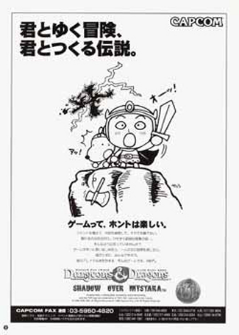Offer a detailed explanation of what is depicted in the image.

The image features an advertisement for Capcom's video game "Dungeon & Dragons: Shadow Over Mystara." In a playful and vibrant illustration, a character resembling a chibi-style adventurer, complete with a helmet and sword, is depicted standing heroically. Above the character, dramatic clouds suggest an impending adventure, with whimsical elements illustrating the game’s fantastical theme. Accompanying Japanese text adds to the nostalgic aesthetic of the design, inviting players to embark on an exciting adventure where they can create their own legends. The advertisement effectively encapsulates the charm and adventure of classic gaming, appealing to both new players and nostalgic fans alike.